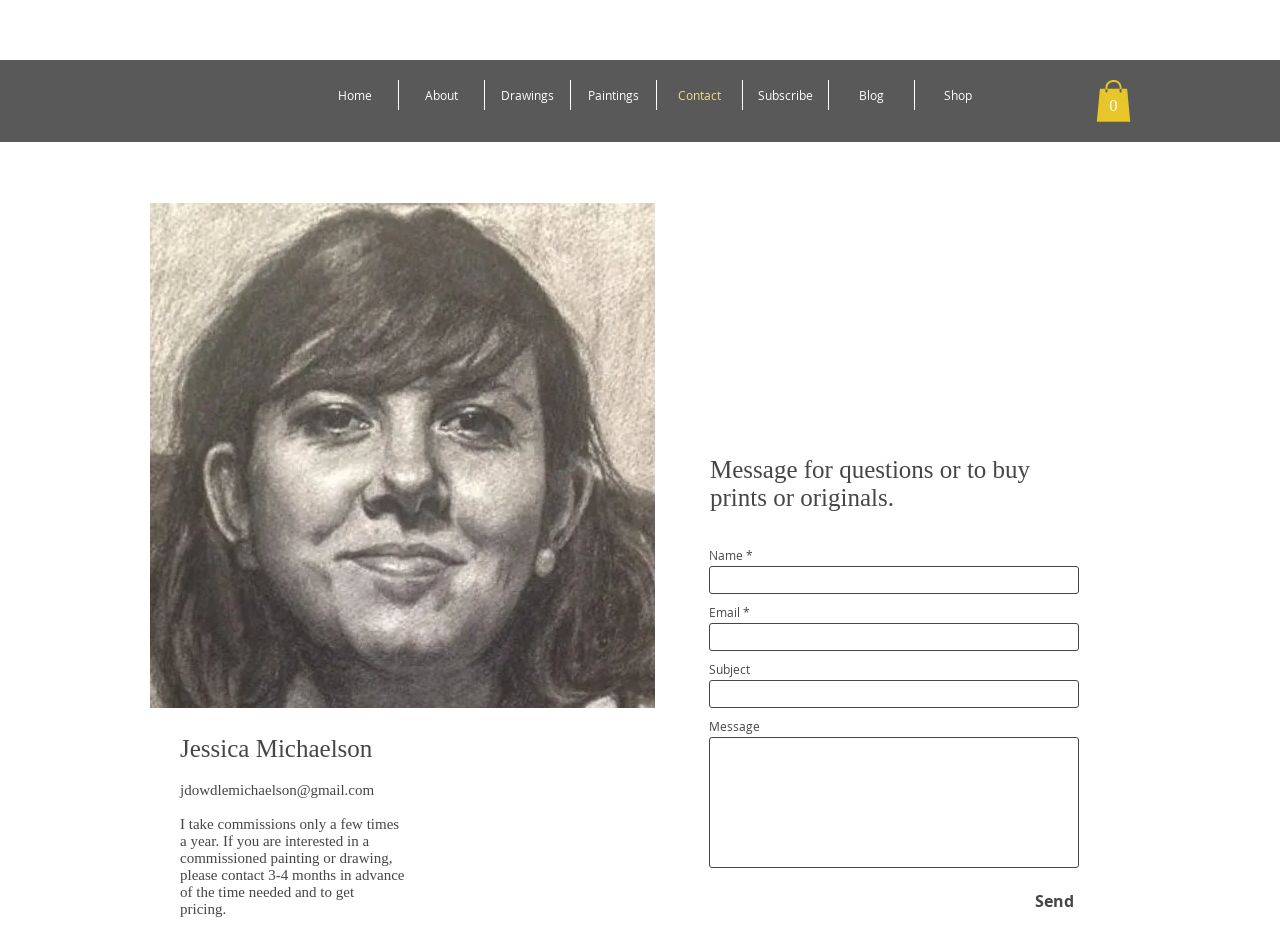Please use the details from the image to answer the following question comprehensively:
What is the label of the first textbox in the contact form?

The first textbox in the contact form has a label of 'Name', which is indicated by the StaticText element above the textbox.